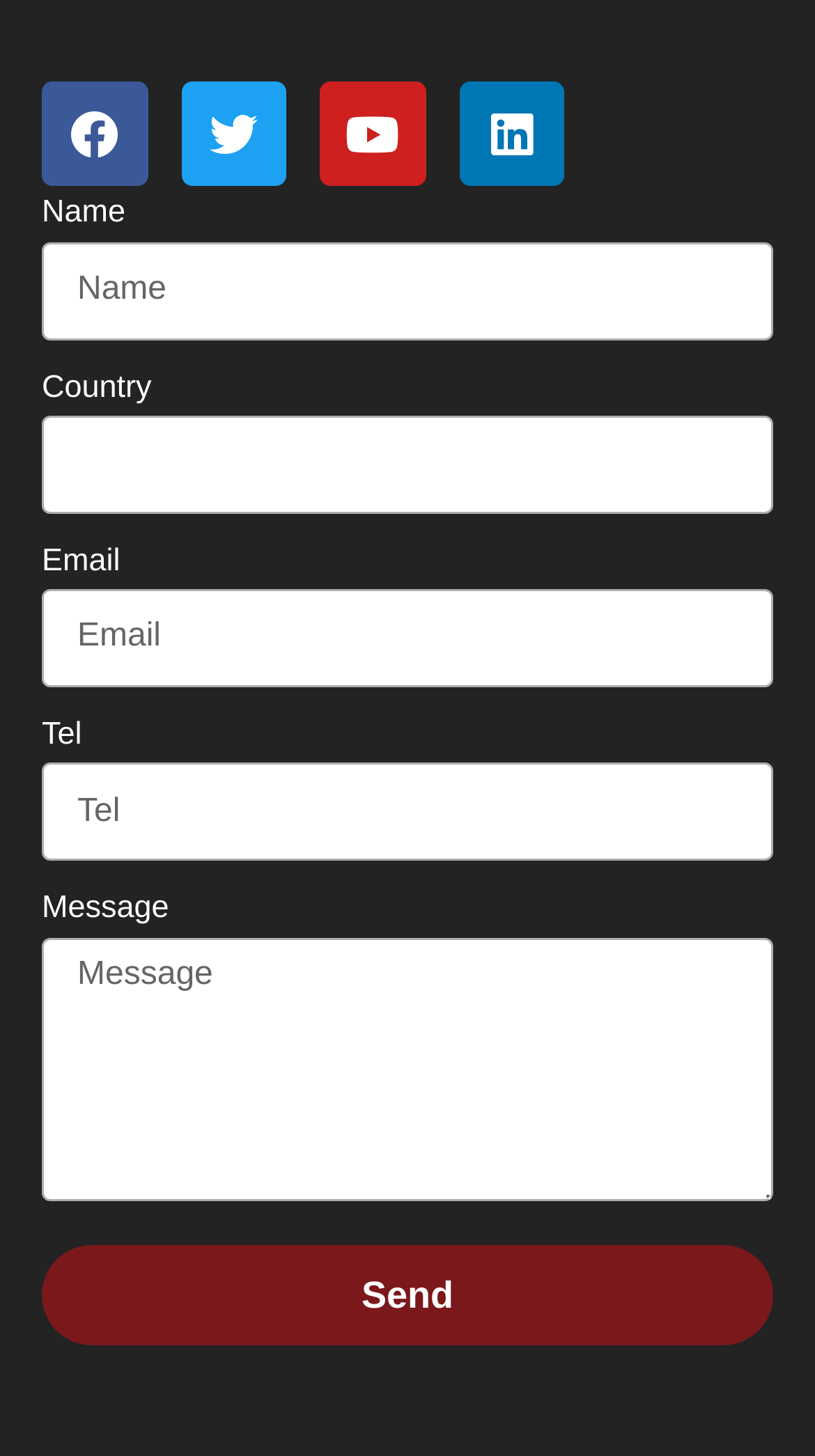What is the purpose of the social media links?
Could you answer the question in a detailed manner, providing as much information as possible?

The social media links, including Facebook, Twitter, Youtube, and Linkedin, are placed at the top of the webpage, suggesting that they are meant to be easily accessible. These links likely allow users to connect with the website on various social media platforms, potentially to stay updated on the website's activities or to engage with the website's community.